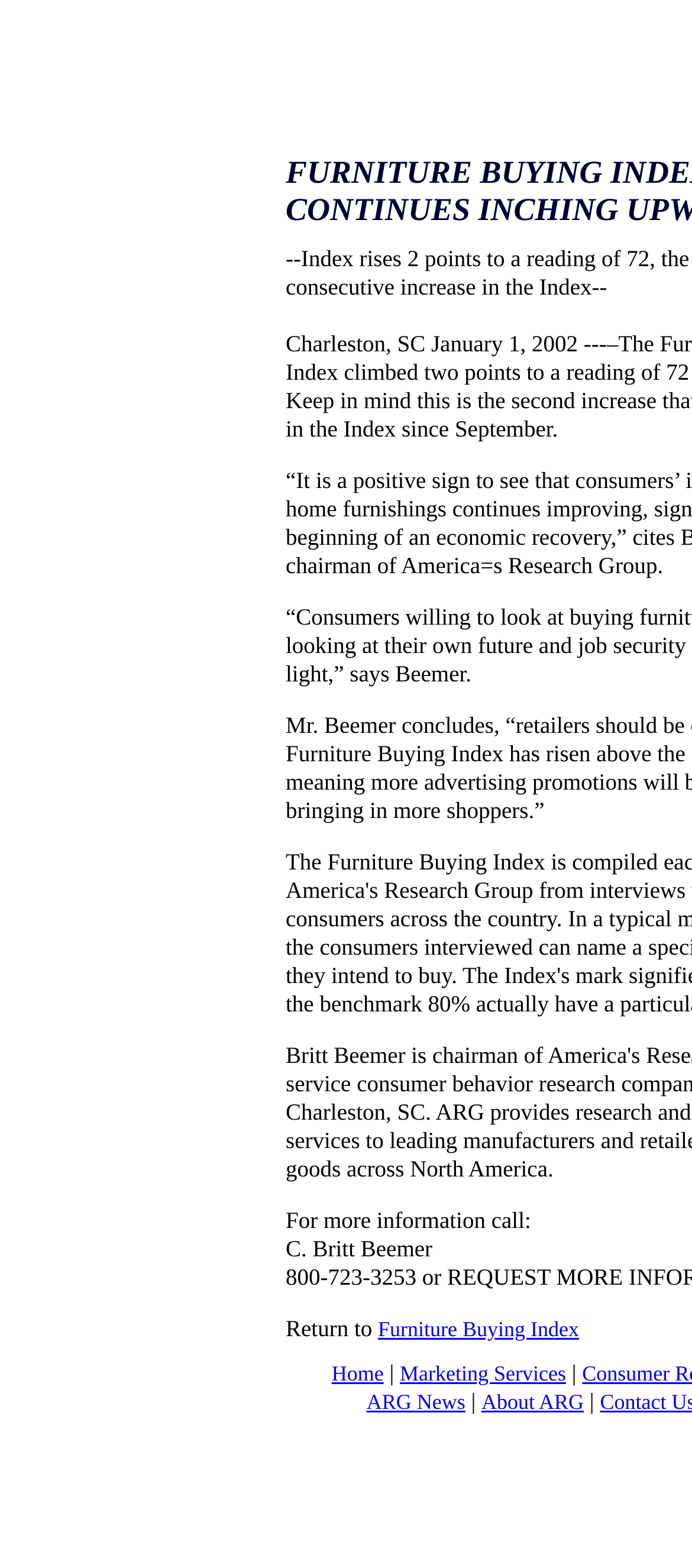Please answer the following query using a single word or phrase: 
What is the text of the second StaticText element?

Return to